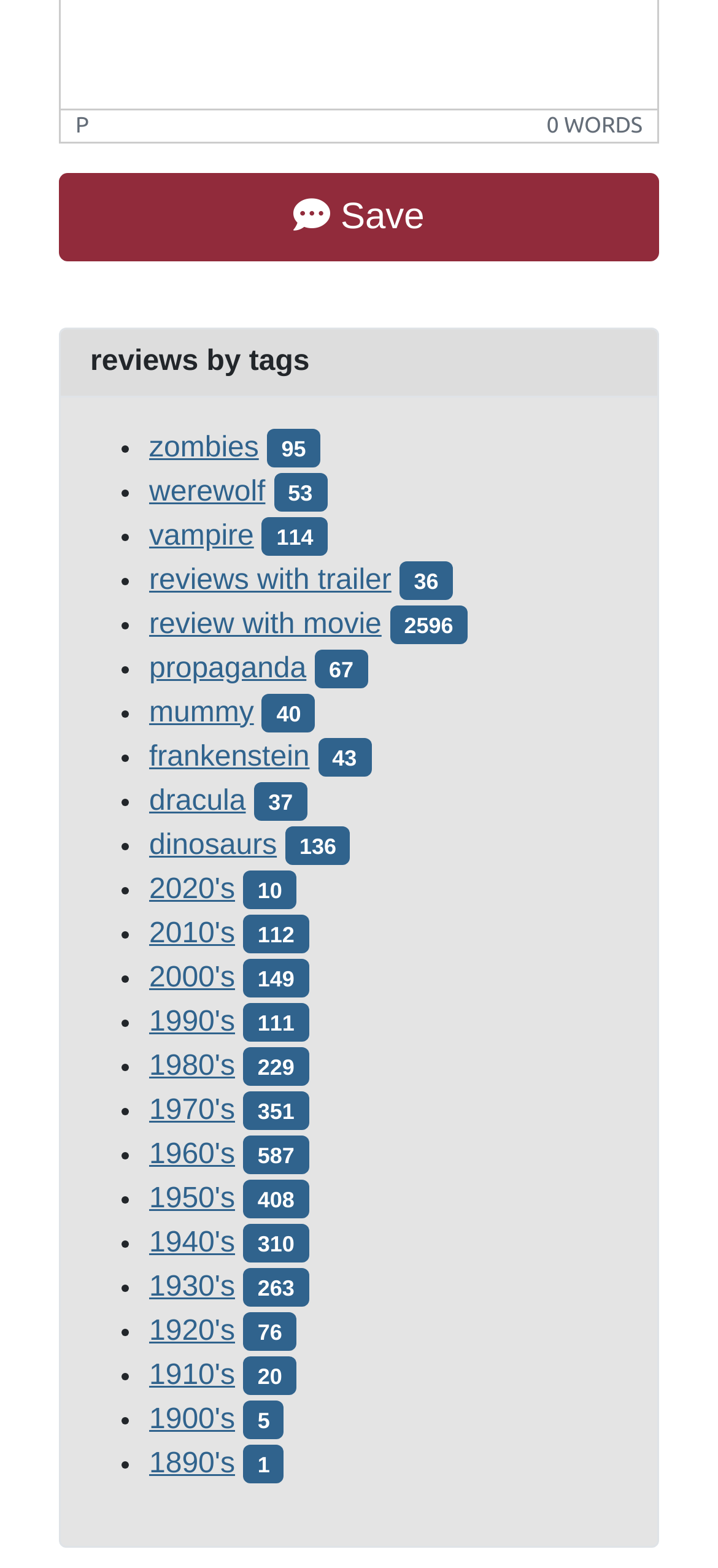Please specify the bounding box coordinates of the clickable section necessary to execute the following command: "Click the 'Save' button".

[0.082, 0.111, 0.918, 0.167]